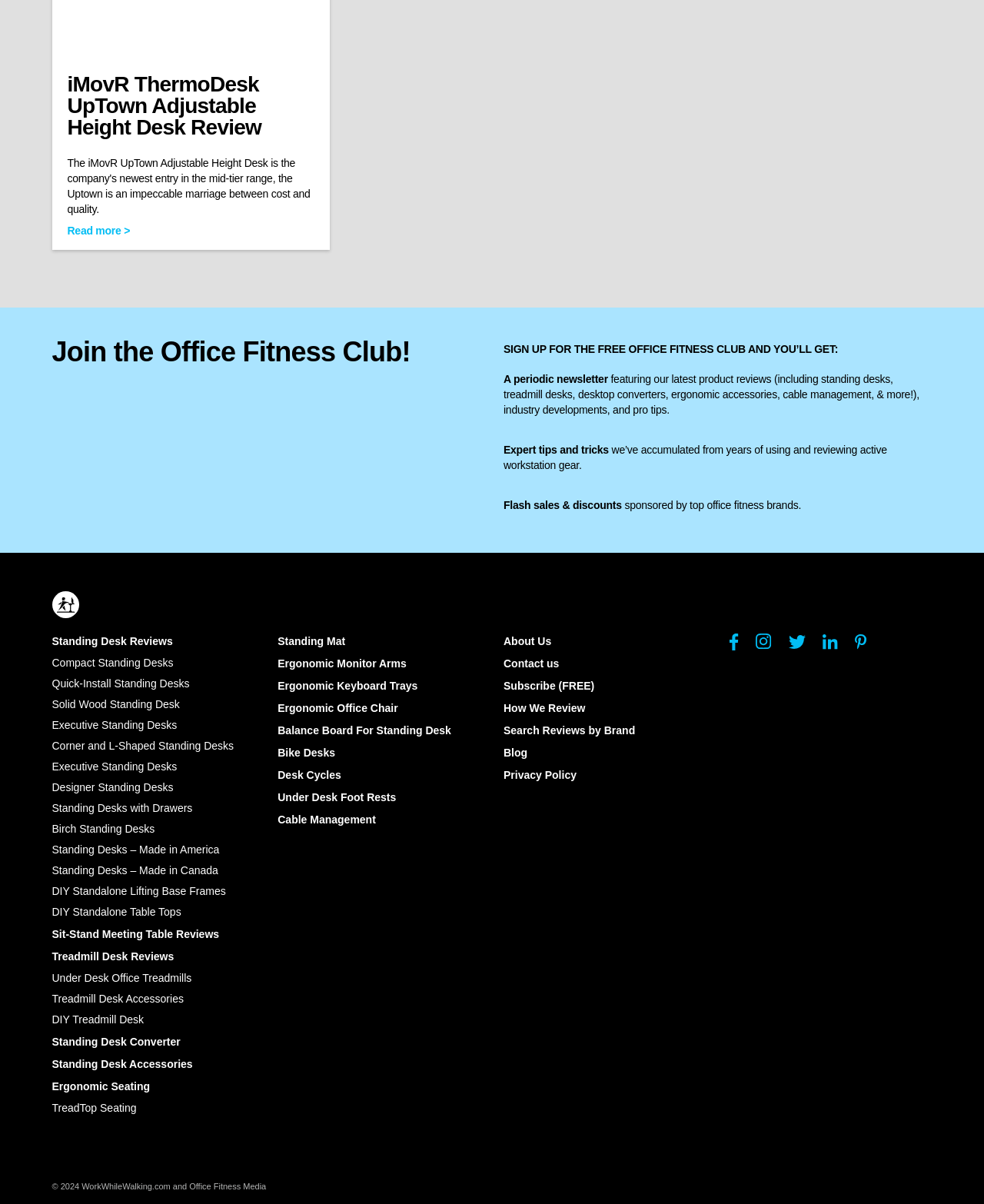Find the bounding box coordinates for the element that must be clicked to complete the instruction: "Sign up for the free office fitness club". The coordinates should be four float numbers between 0 and 1, indicated as [left, top, right, bottom].

[0.639, 0.285, 0.758, 0.295]